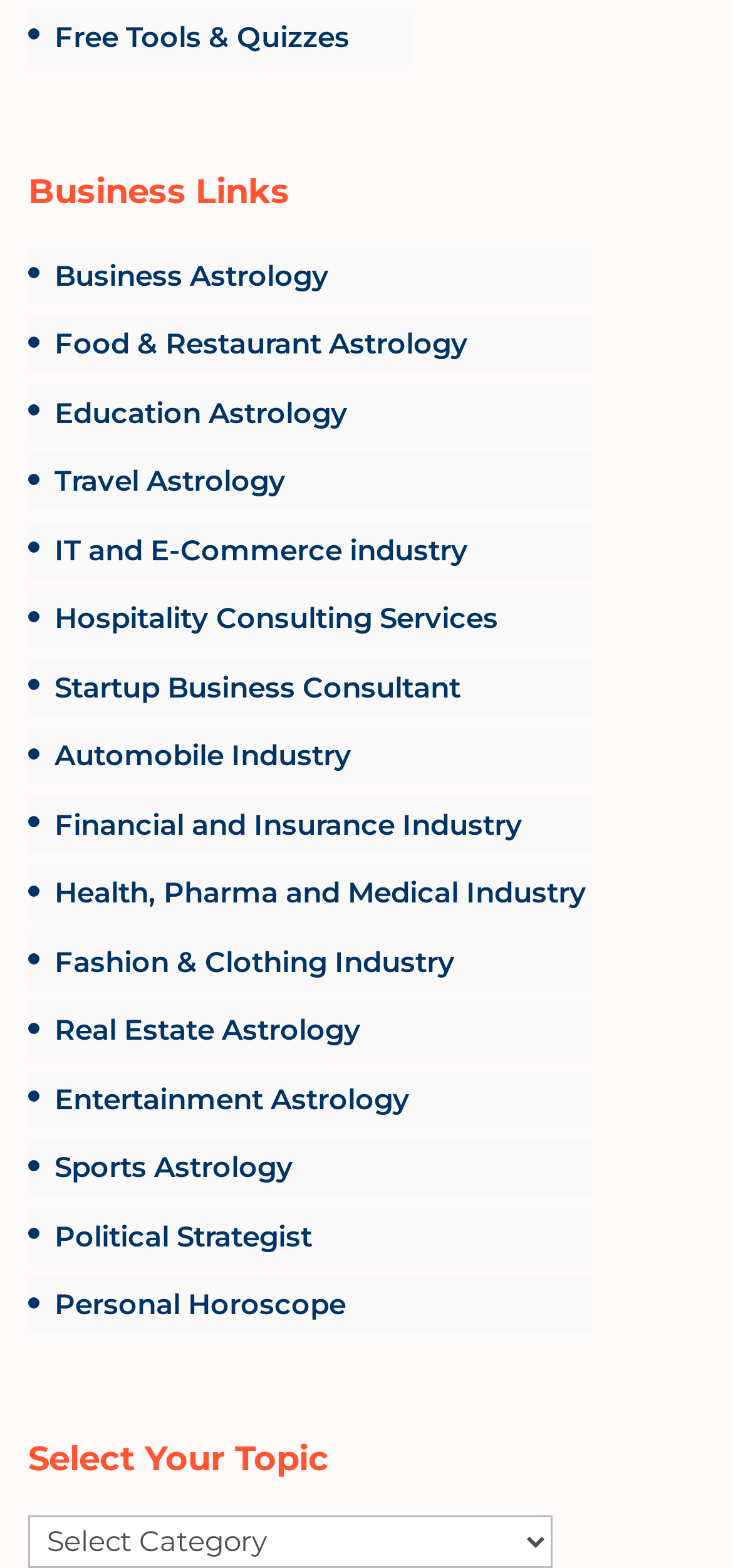Is the combobox expanded?
Please provide a comprehensive answer based on the contents of the image.

I checked the combobox with the label 'Select Your Topic' and found that its 'expanded' property is set to 'False', indicating that it is not expanded.